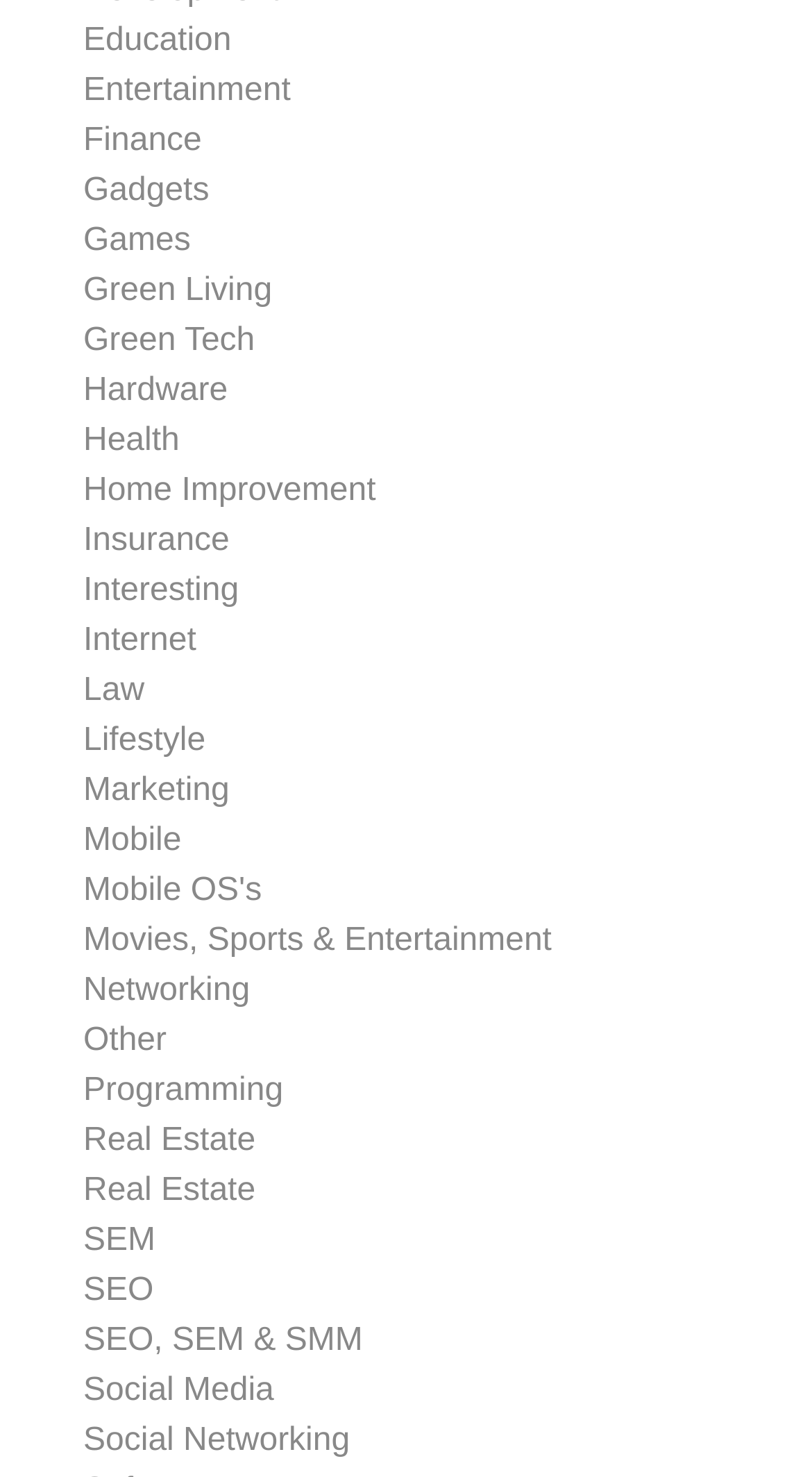Show the bounding box coordinates of the region that should be clicked to follow the instruction: "Explore Gadgets."

[0.103, 0.117, 0.258, 0.141]